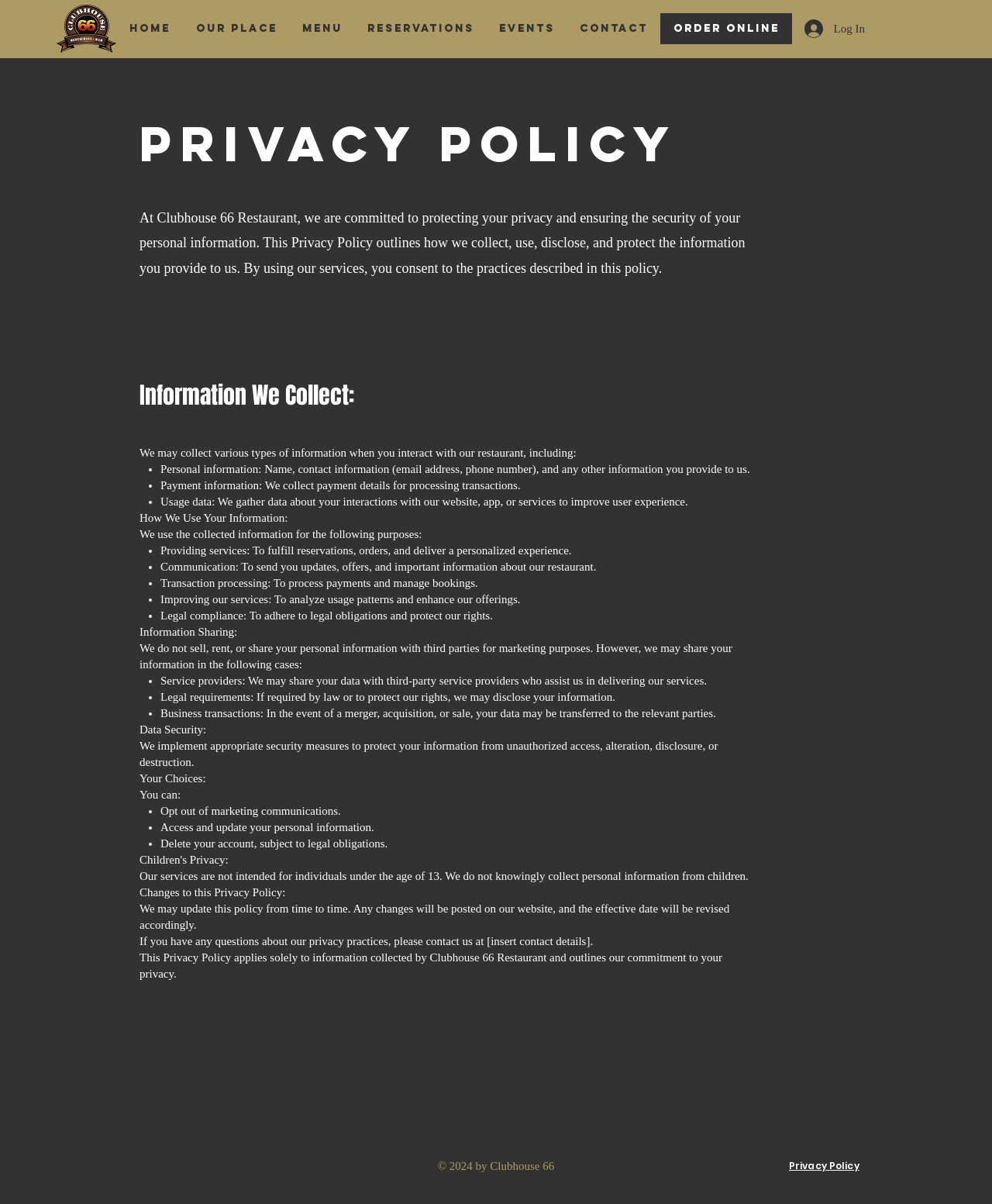Offer a detailed explanation of the webpage layout and contents.

The webpage is the privacy policy page of Clubhouse 66 Restaurant. At the top, there is a logo of Clubhouse 66 on the left, and a navigation menu on the right with links to HOME, OUR PLACE, MENU, RESERVATIONS, EVENTS, and CONTACT. Below the navigation menu, there is a link to ORDER ONLINE and a Log In button.

The main content of the page is divided into several sections. The first section is headed "Privacy Policy" and provides an introduction to the restaurant's commitment to protecting users' privacy and ensuring the security of their personal information.

The next section, "Information We Collect:", lists the types of information the restaurant may collect, including personal information, payment information, and usage data. This section is followed by "How We Use Your Information:", which explains the purposes for which the collected information is used, such as providing services, communication, transaction processing, improving services, and legal compliance.

The following sections, "Information Sharing:", "Data Security:", "Your Choices:", and "Changes to this Privacy Policy:", provide further details on how the restaurant shares user information, implements security measures, and allows users to opt out of marketing communications, access and update their personal information, and delete their account.

At the bottom of the page, there is a copyright notice "© 2024 by Clubhouse 66" and a link to the Privacy Policy.